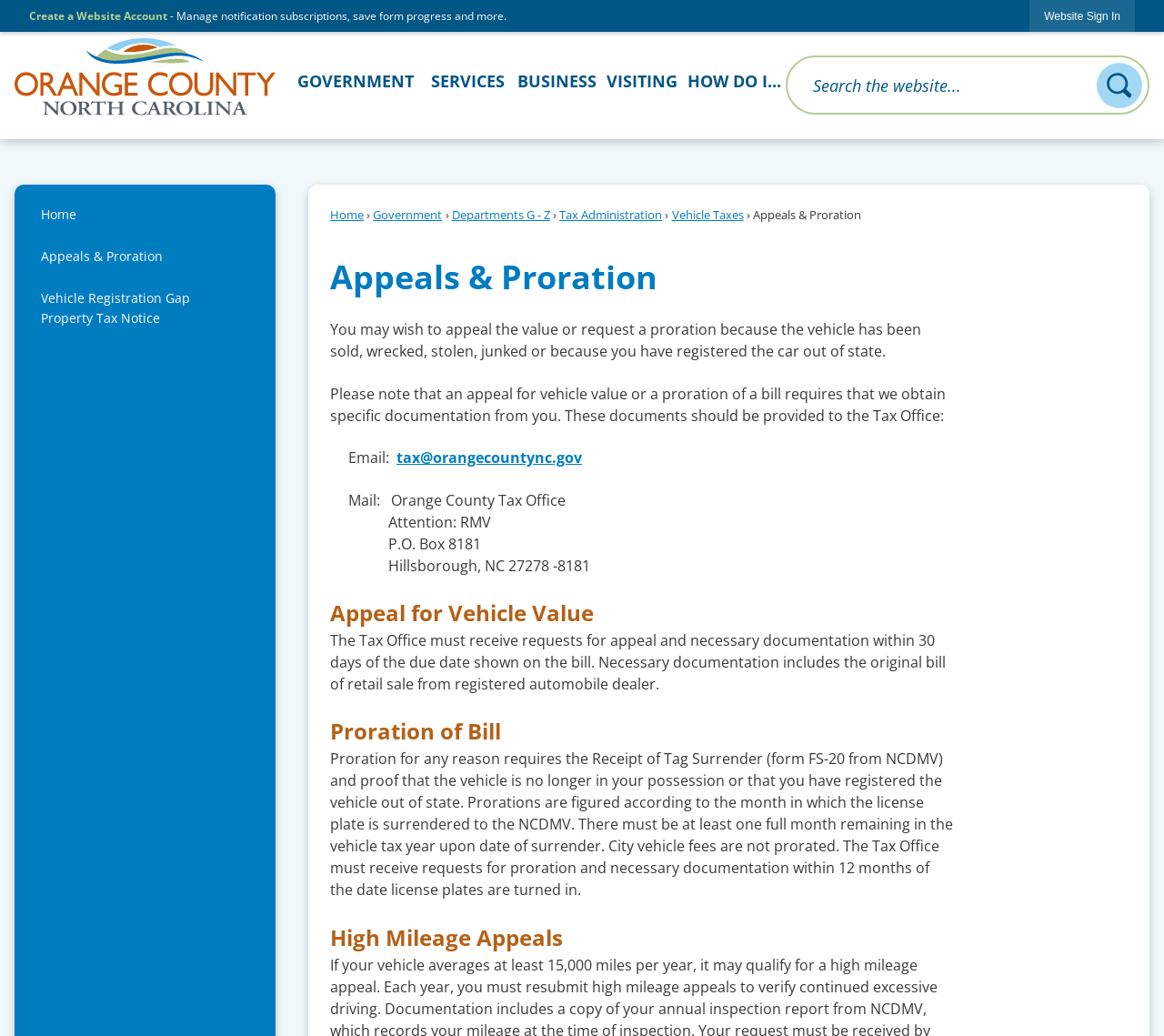Generate the text content of the main headline of the webpage.

Appeals & Proration